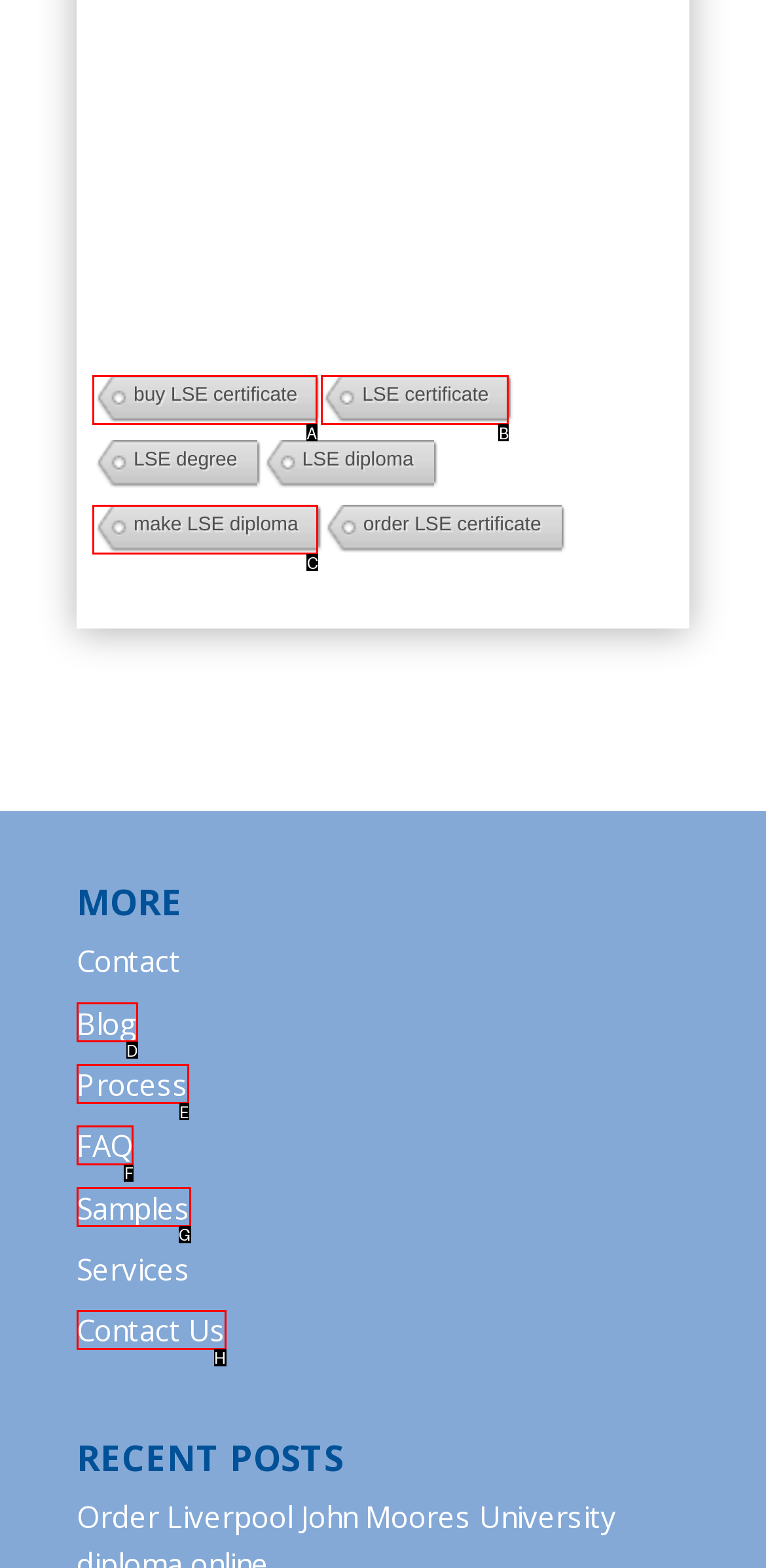Indicate which red-bounded element should be clicked to perform the task: check the FAQ Answer with the letter of the correct option.

F